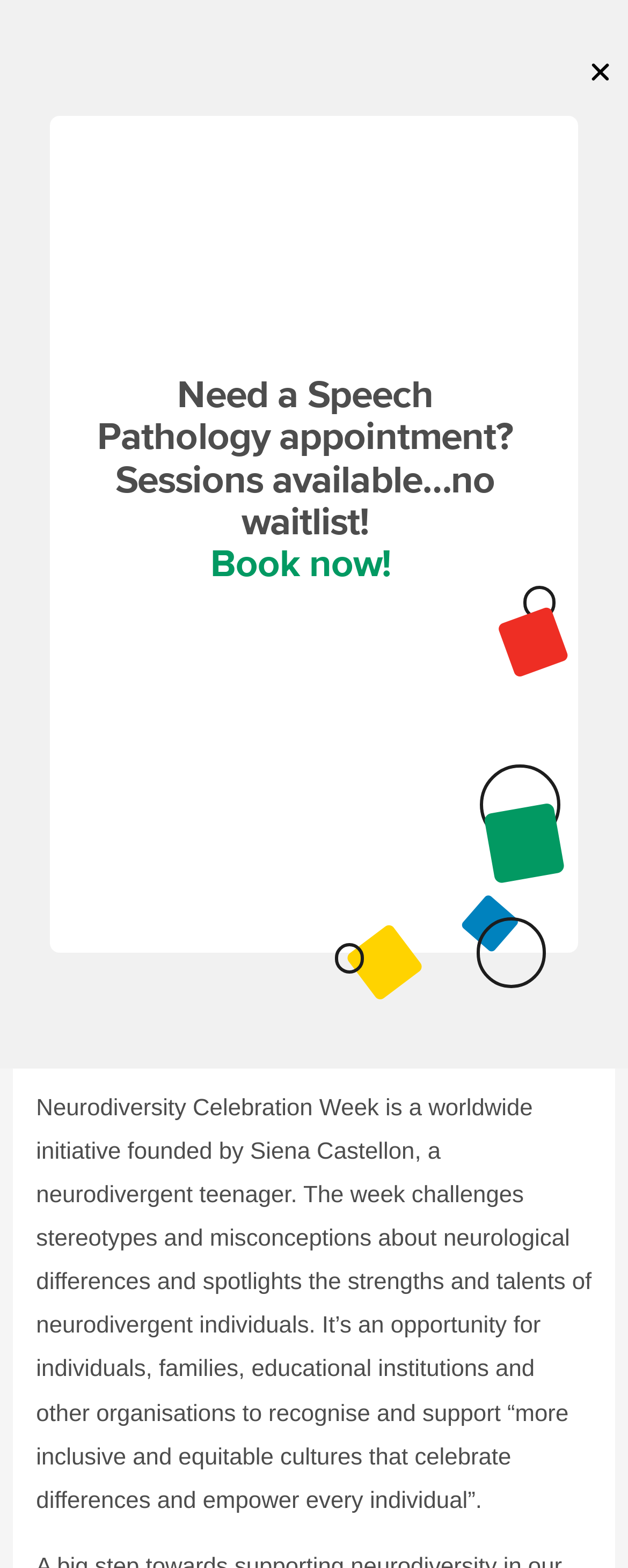What is the headline of the webpage?

International Neurodiversity Celebration Week – 13-19 March 2023